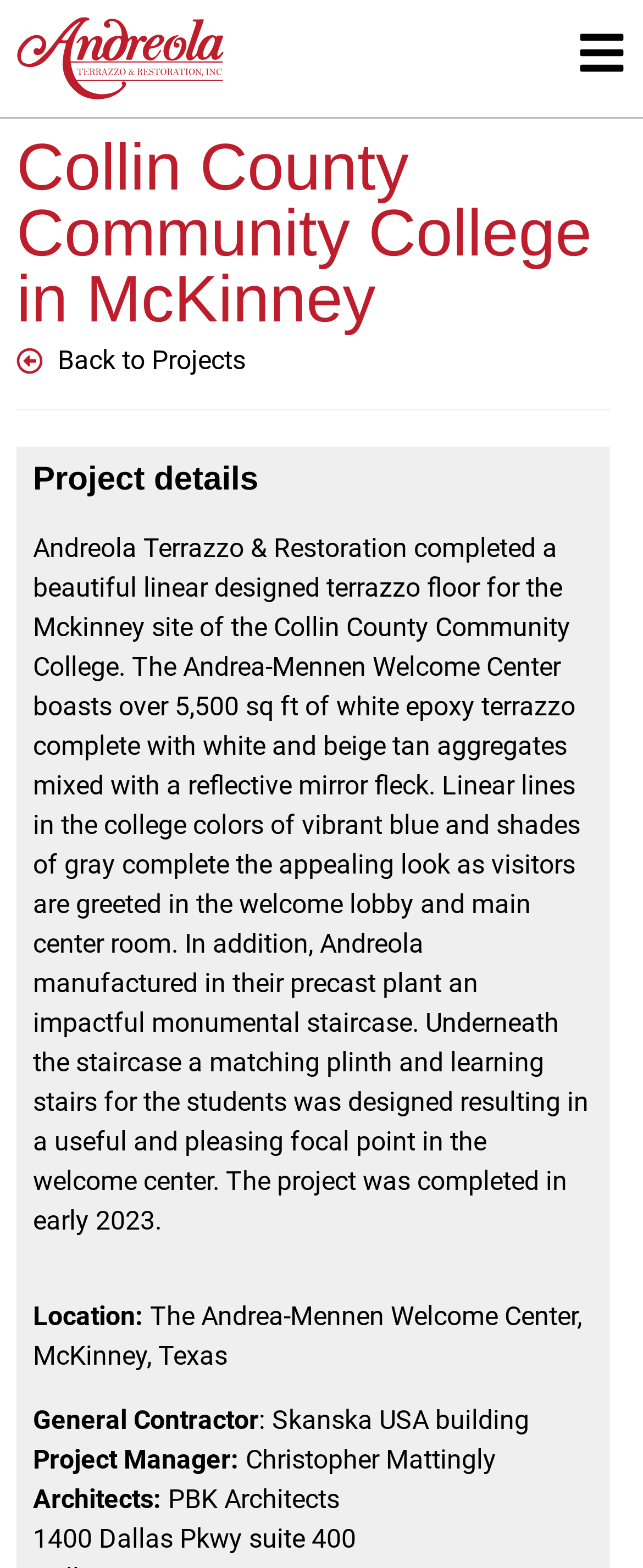Who is the project manager?
Using the information from the image, provide a comprehensive answer to the question.

I found the answer by looking at the StaticText element 'Project Manager:' and its corresponding value 'Christopher Mattingly' which is located below the project details heading.